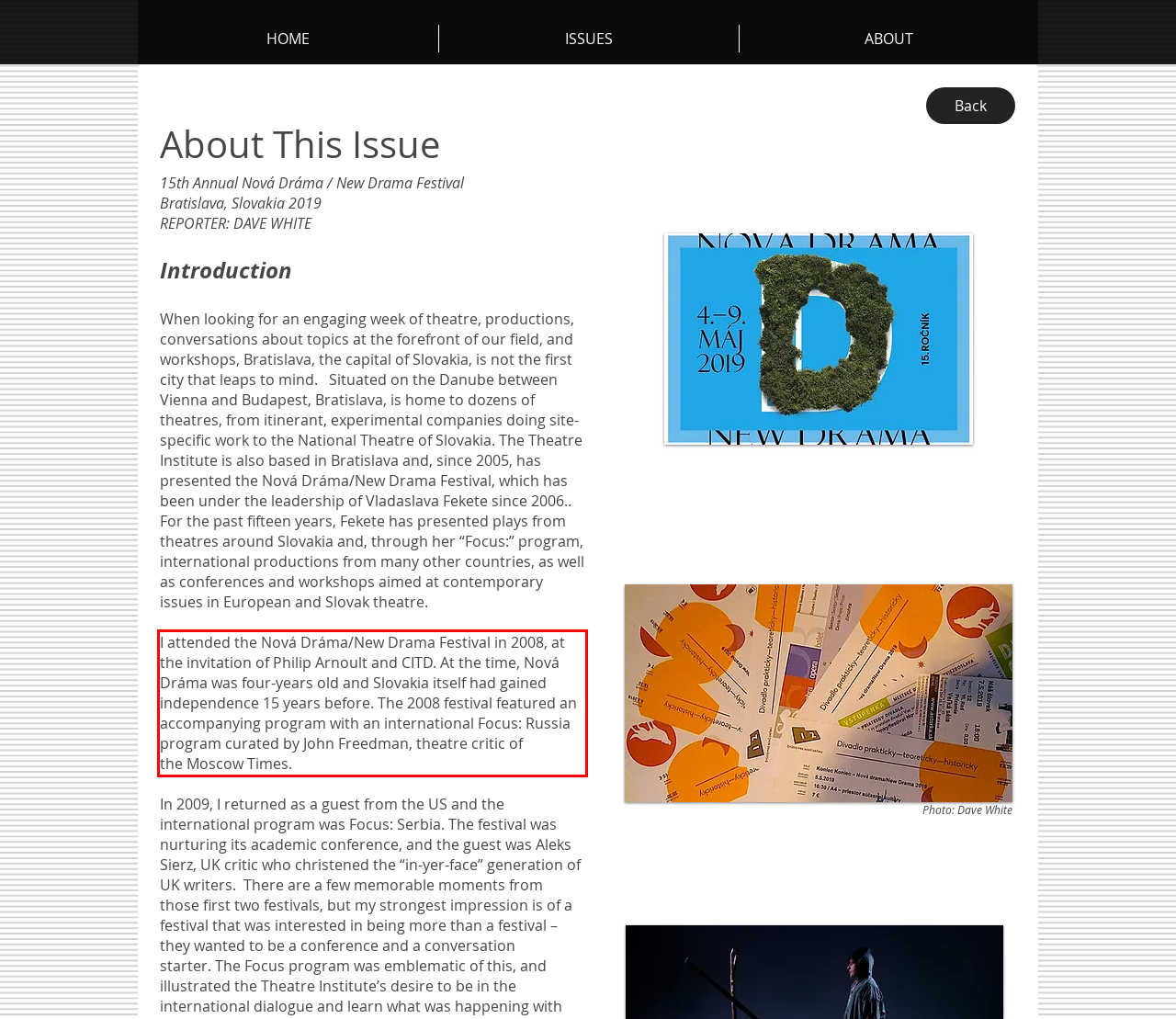With the provided screenshot of a webpage, locate the red bounding box and perform OCR to extract the text content inside it.

I attended the Nová Dráma/New Drama Festival in 2008, at the invitation of Philip Arnoult and CITD. At the time, Nová Dráma was four-years old and Slovakia itself had gained independence 15 years before. The 2008 festival featured an accompanying program with an international Focus: Russia program curated by John Freedman, theatre critic of the Moscow Times.